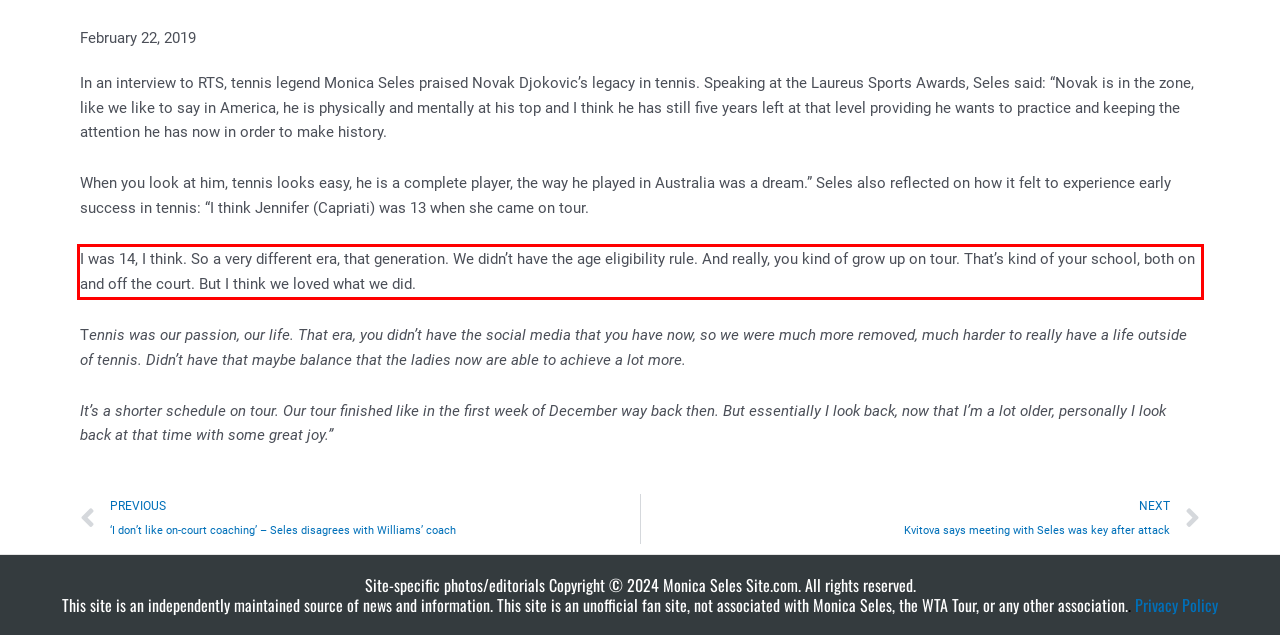Within the screenshot of the webpage, locate the red bounding box and use OCR to identify and provide the text content inside it.

I was 14, I think. So a very different era, that generation. We didn’t have the age eligibility rule. And really, you kind of grow up on tour. That’s kind of your school, both on and off the court. But I think we loved what we did.